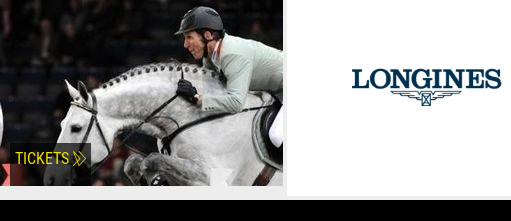Craft a descriptive caption that covers all aspects of the image.

At the thrilling International Stuttgart German Masters, the excitement is palpable as a skilled rider navigates their elegant gray horse during a show-jumping event. The rider, dressed in sophisticated equestrian attire and a helmet, showcases a perfect blend of concentration and control, emphasizing their partnership with the horse. In the backdrop, the iconic Longines logo adds a touch of prestige to the occasion. Prominently displayed is a "TICKETS" button, inviting spectators to be part of the action and experience the exhilaration of this renowned equestrian competition firsthand. The vibrant atmosphere and the commitment to excellence reflect the spirit of this elite sporting event.